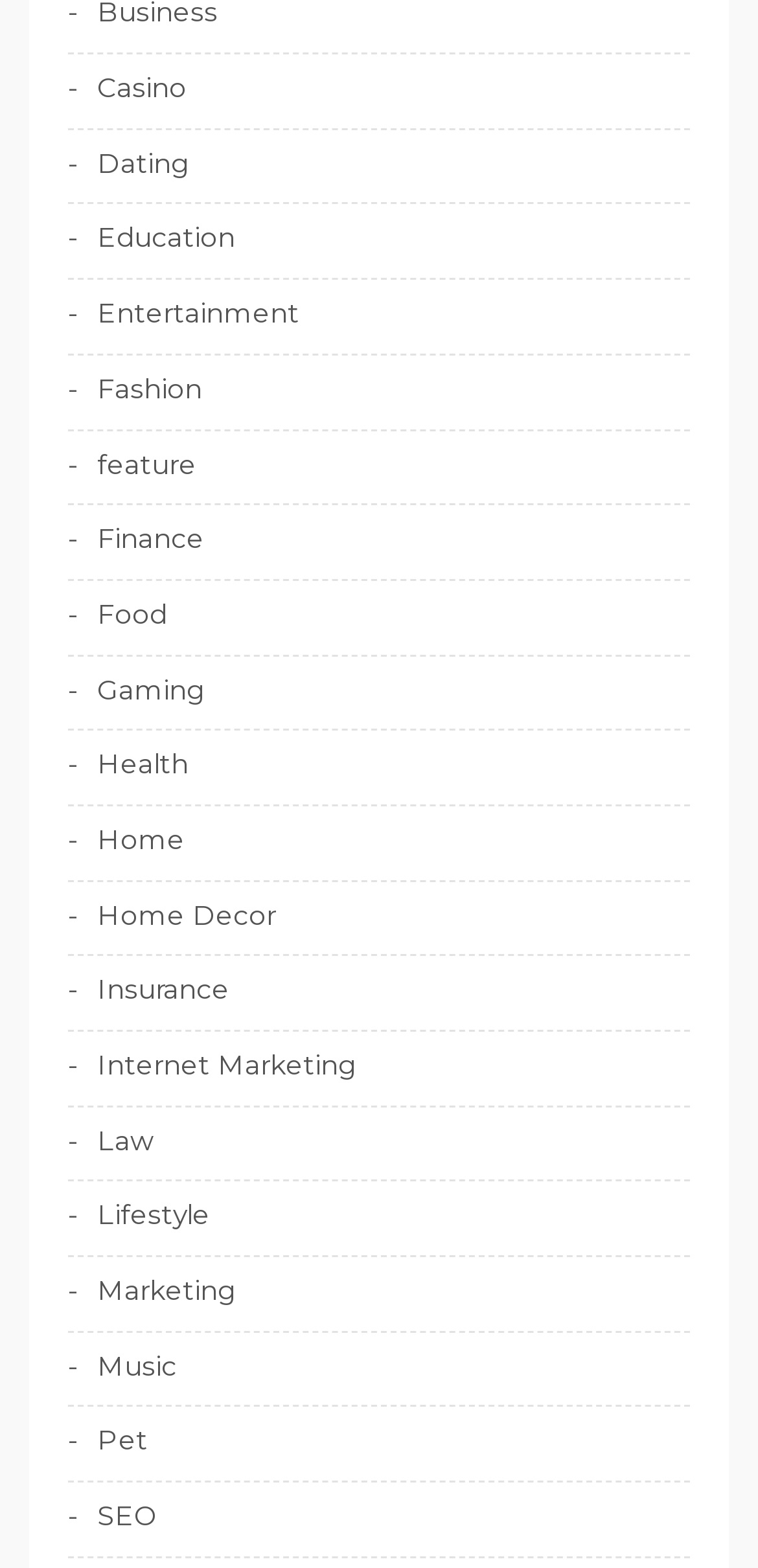Show the bounding box coordinates for the element that needs to be clicked to execute the following instruction: "click on Casino". Provide the coordinates in the form of four float numbers between 0 and 1, i.e., [left, top, right, bottom].

[0.09, 0.044, 0.246, 0.069]